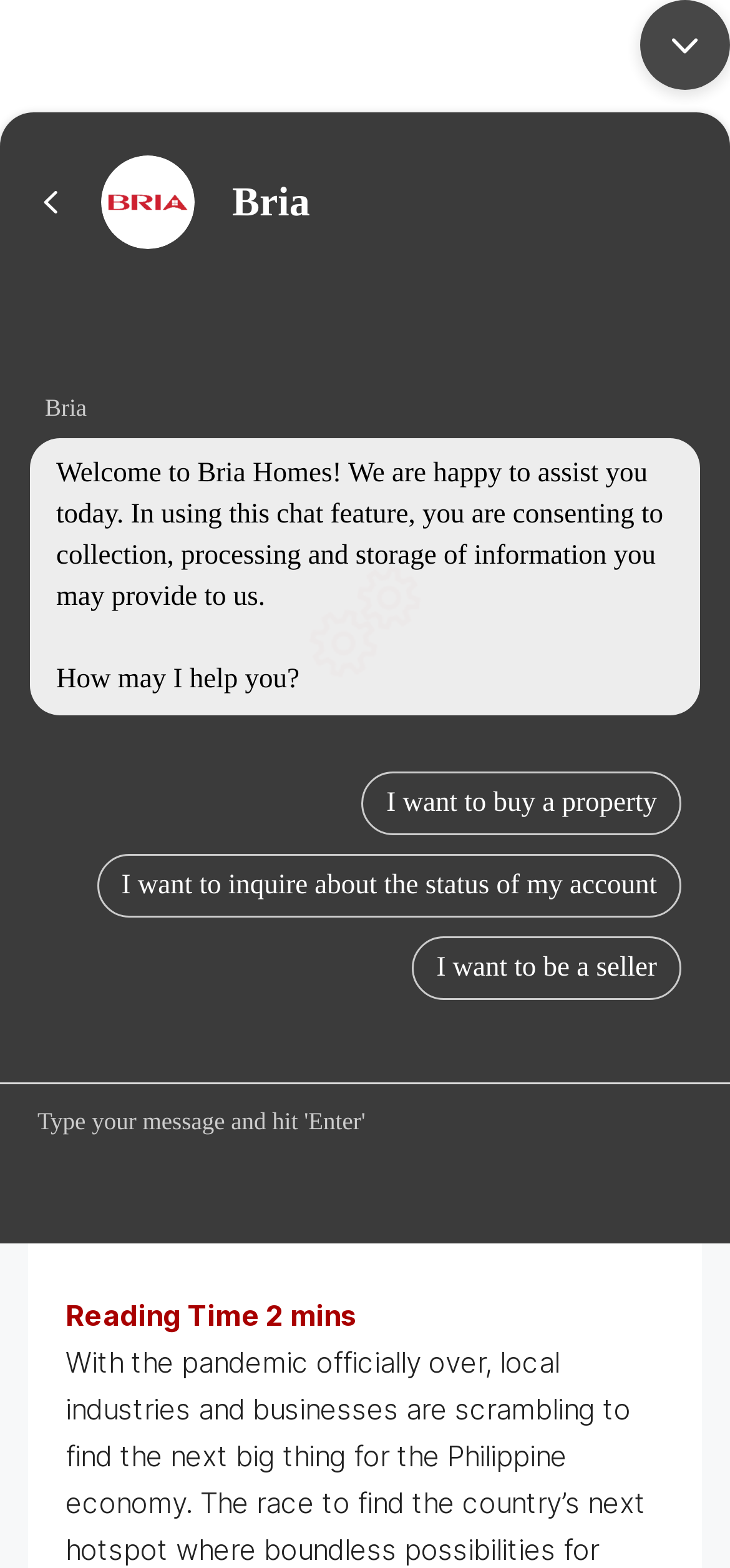Please respond to the question using a single word or phrase:
What is the type of content in the article?

News or Press Release